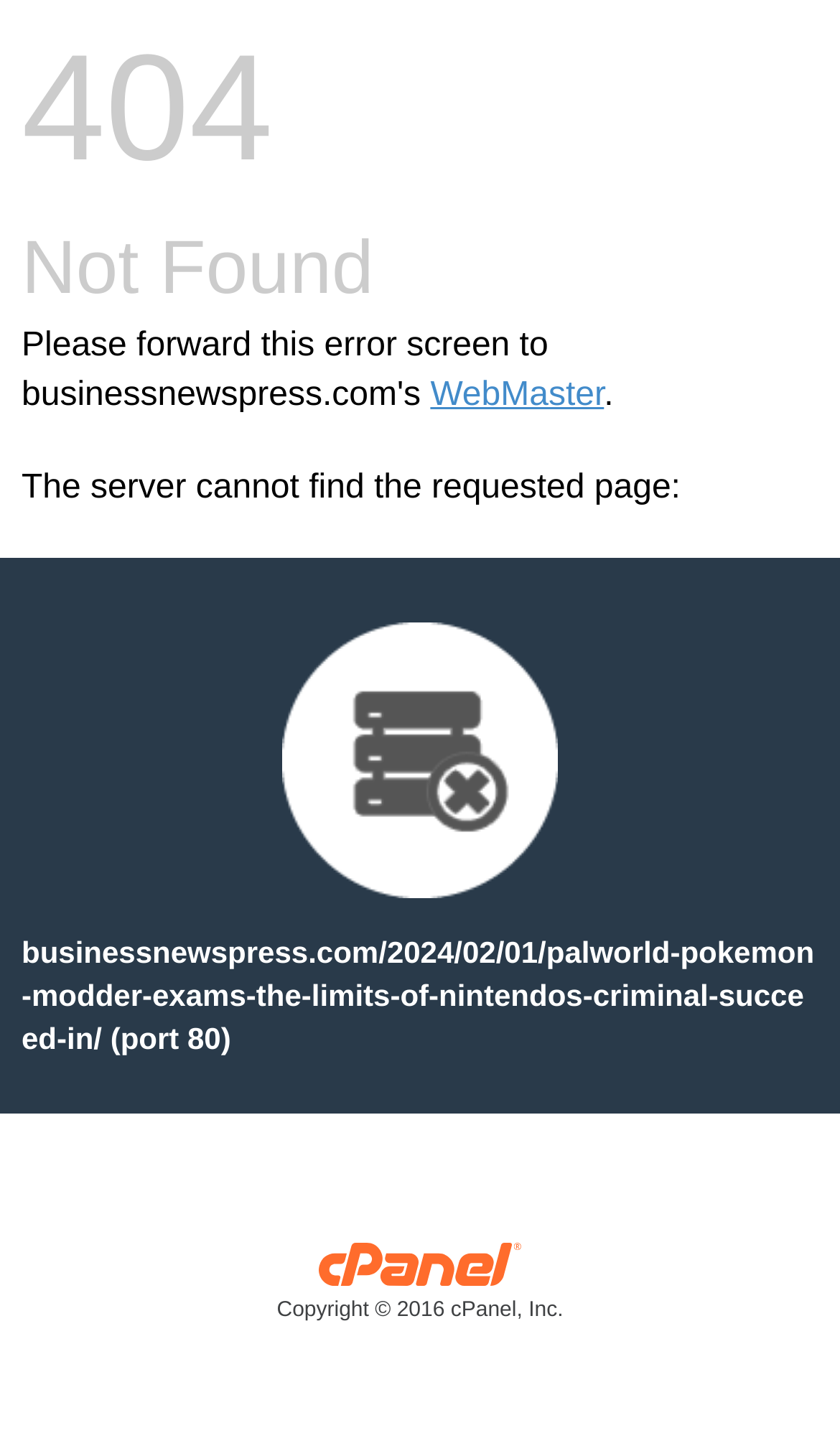What is the relationship between the webpage and WebMaster?
Based on the visual, give a brief answer using one word or a short phrase.

WebMaster is the contact or owner